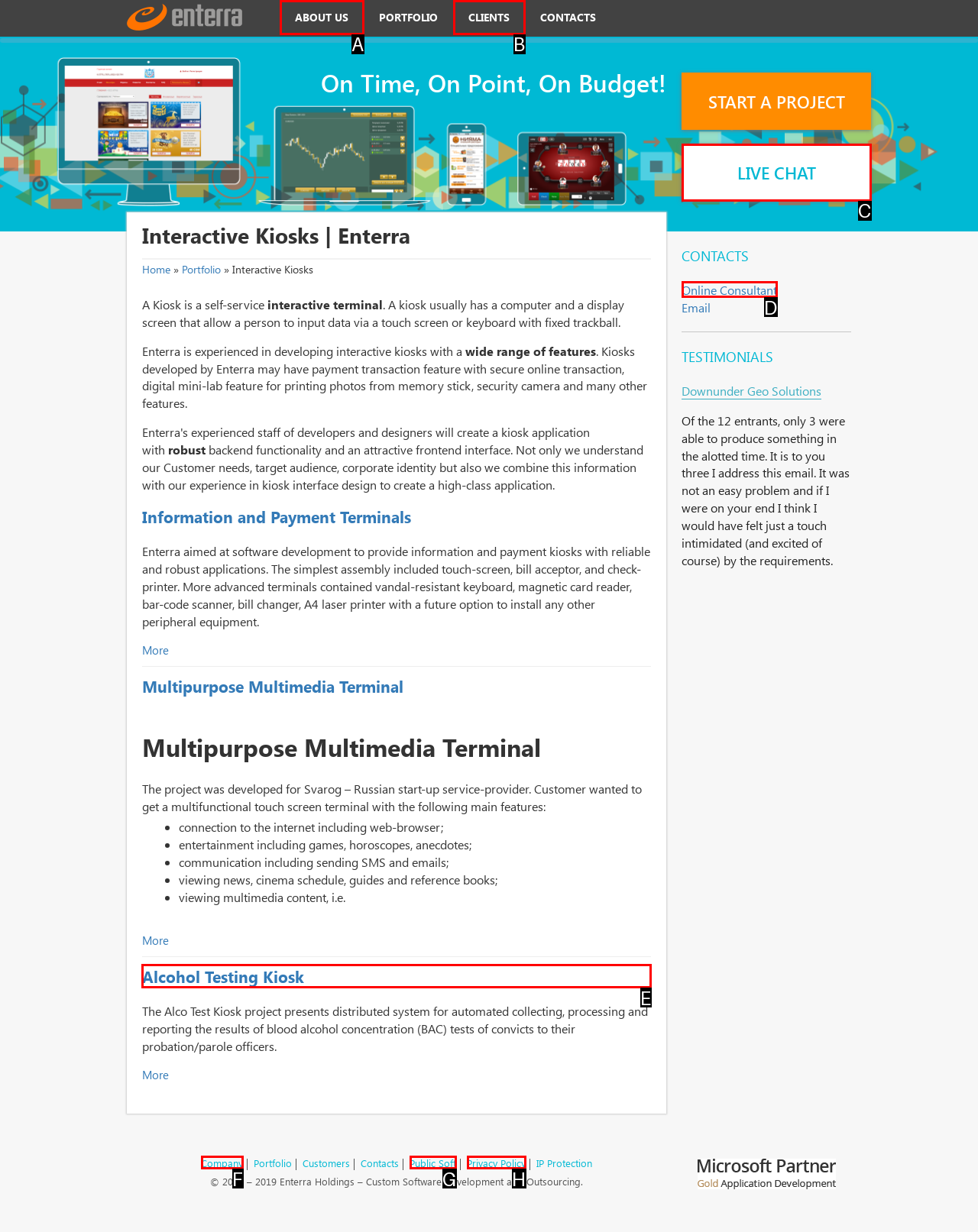Identify the letter of the UI element needed to carry out the task: Read the 'Alcohol Testing Kiosk' article
Reply with the letter of the chosen option.

E